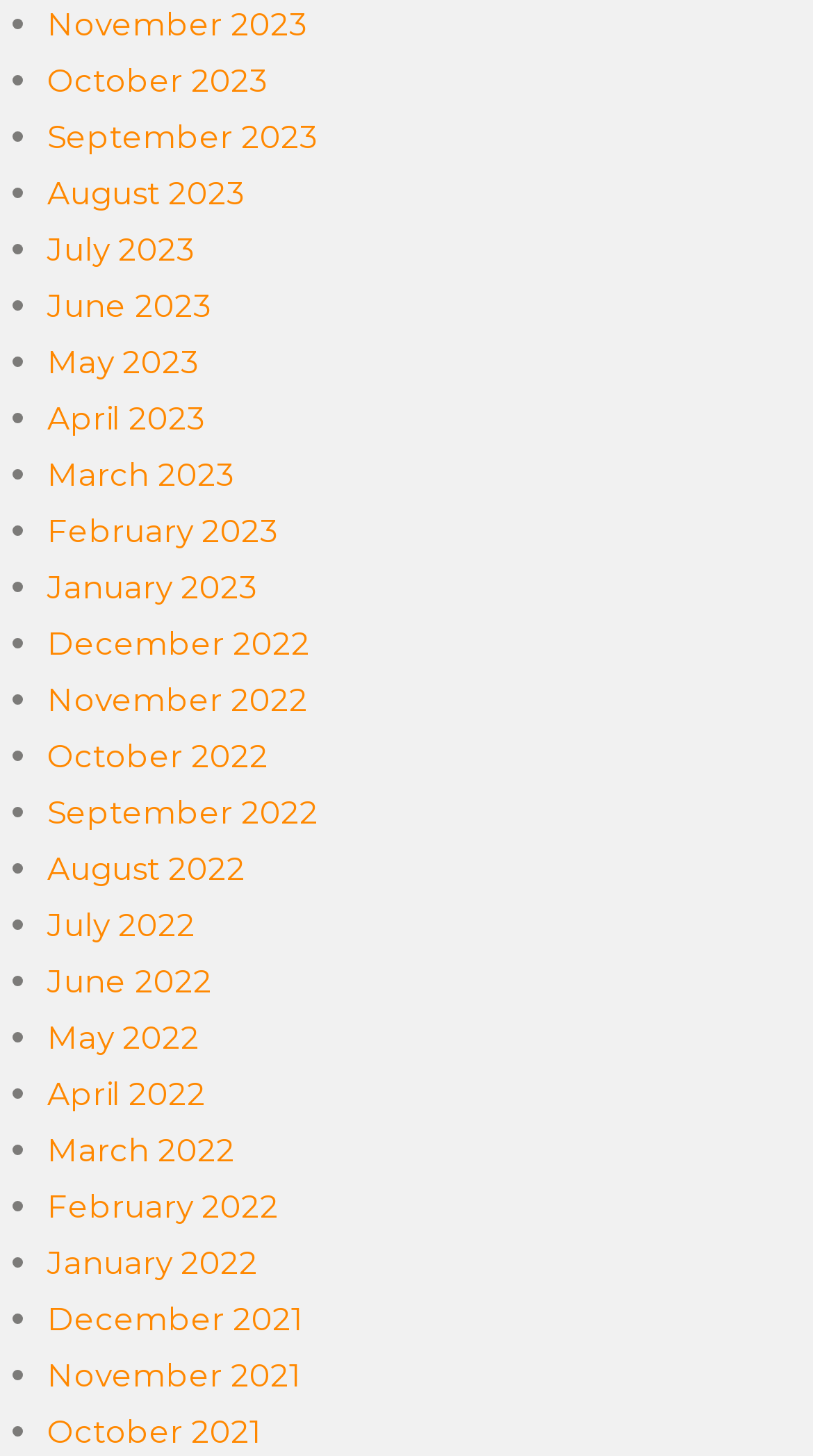Given the description April 2023, predict the bounding box coordinates of the UI element. Ensure the coordinates are in the format (top-left x, top-left y, bottom-right x, bottom-right y) and all values are between 0 and 1.

[0.058, 0.273, 0.253, 0.3]